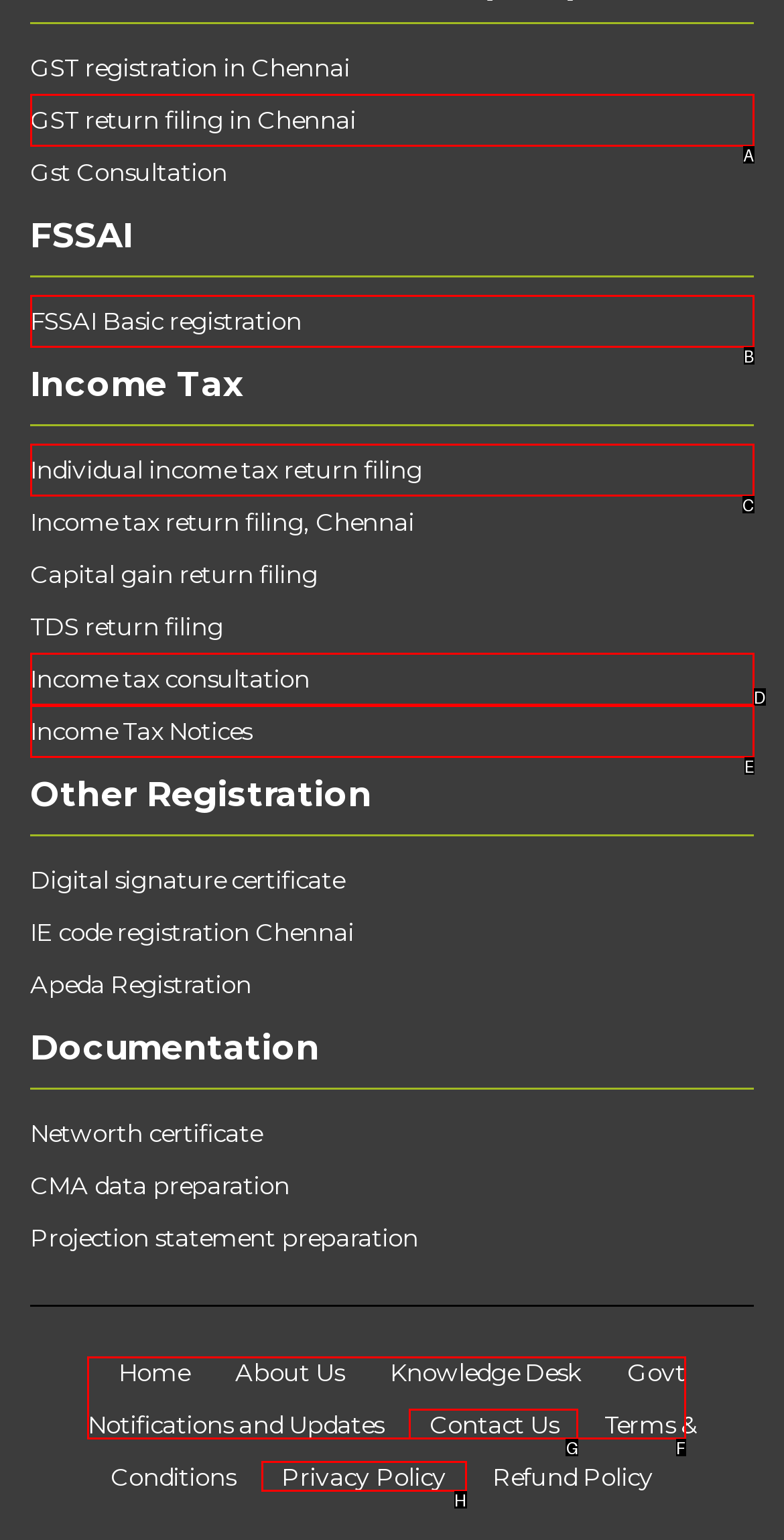Determine which option matches the element description: Income Tax Notices
Answer using the letter of the correct option.

E